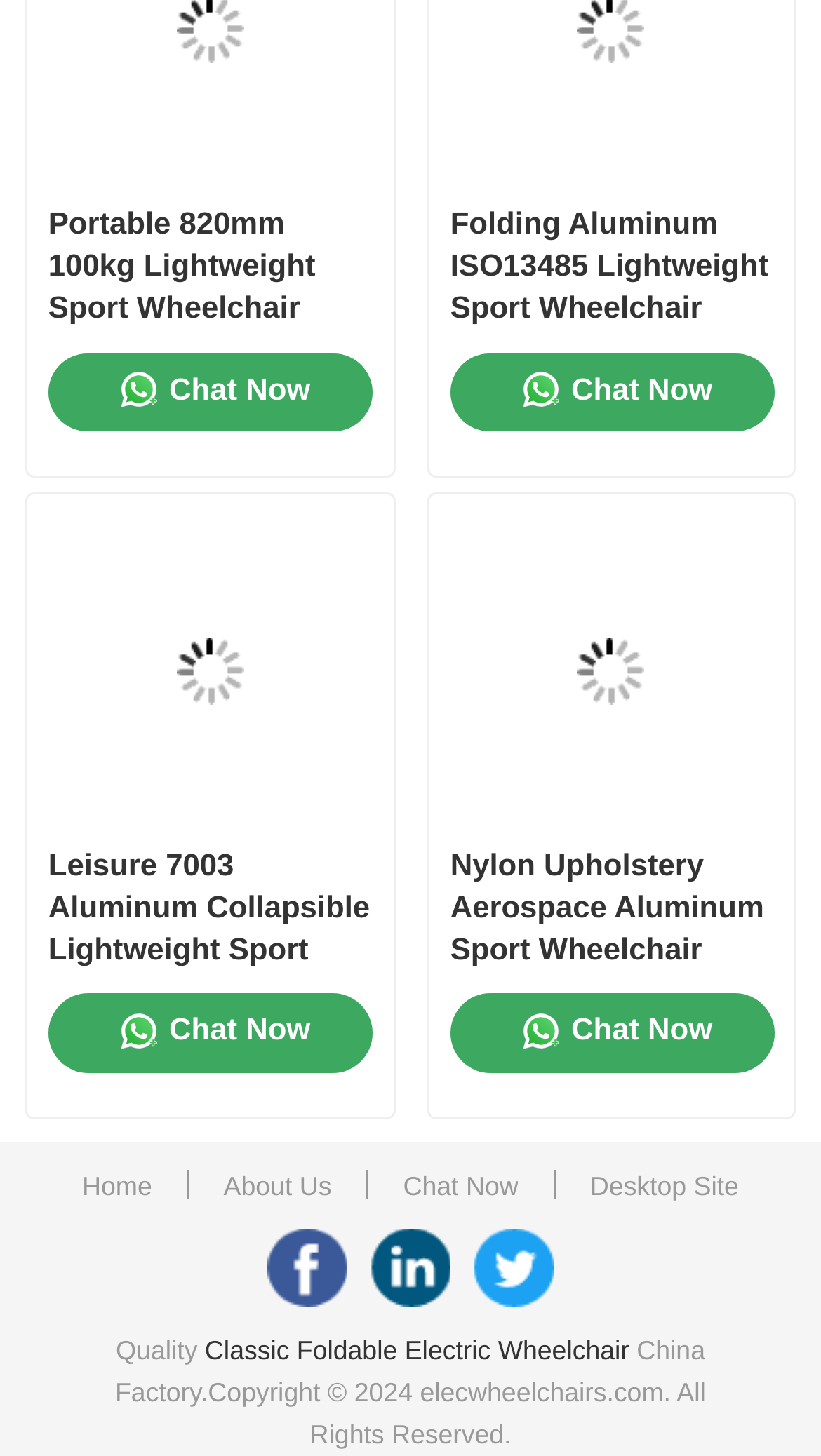Find the bounding box coordinates of the clickable region needed to perform the following instruction: "Select an option from the combobox". The coordinates should be provided as four float numbers between 0 and 1, i.e., [left, top, right, bottom].

[0.407, 0.893, 0.593, 0.917]